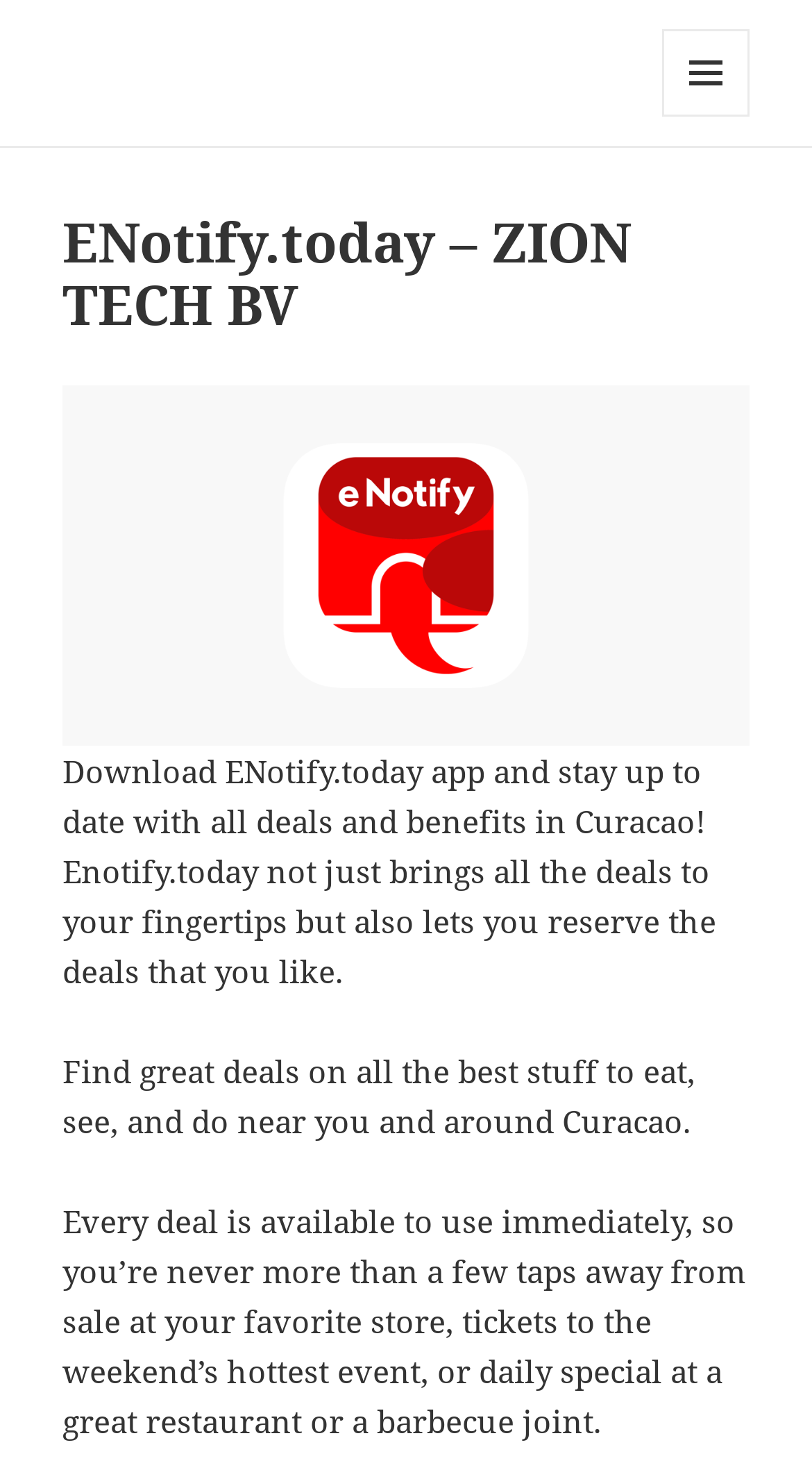Locate and generate the text content of the webpage's heading.

ENotify.today – ZION TECH BV